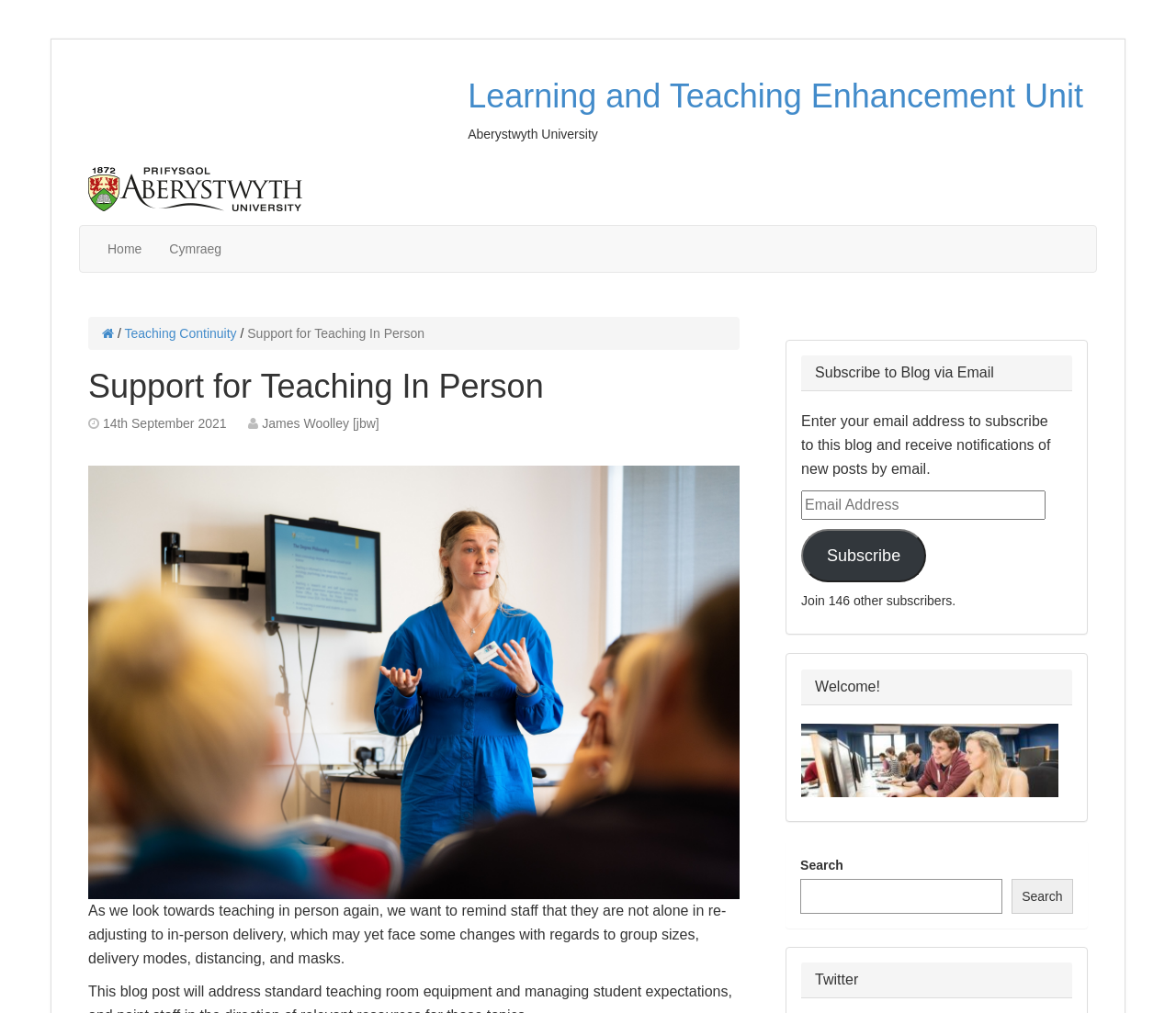Generate a thorough description of the webpage.

The webpage is about the "Support for Teaching In Person" at Aberystwyth University. At the top, there is a heading "Learning and Teaching Enhancement Unit" and a link with the same text. Next to it, there is the university's logo. Below these elements, there are three links: "Home", "Cymraeg", and "Teaching Continuity". The "Cymraeg" link has a flag icon and a slash symbol next to it.

The main content of the page is a blog post titled "Support for Teaching In Person" with a date "14th September 2021" and an author "James Woolley [jbw]". The post starts with a paragraph of text reminding staff that they are not alone in re-adjusting to in-person delivery, which may face changes with regards to group sizes, delivery modes, distancing, and masks.

On the right side of the page, there are several sections. The first section is about subscribing to the blog via email, where users can enter their email address and click the "Subscribe" button. Below this section, there is a "Welcome!" heading, followed by a link and a search bar with a "Search" button. At the bottom, there is a "Twitter" heading.

There are no images on the page except for the university's logo and a flag icon next to the "Cymraeg" link.